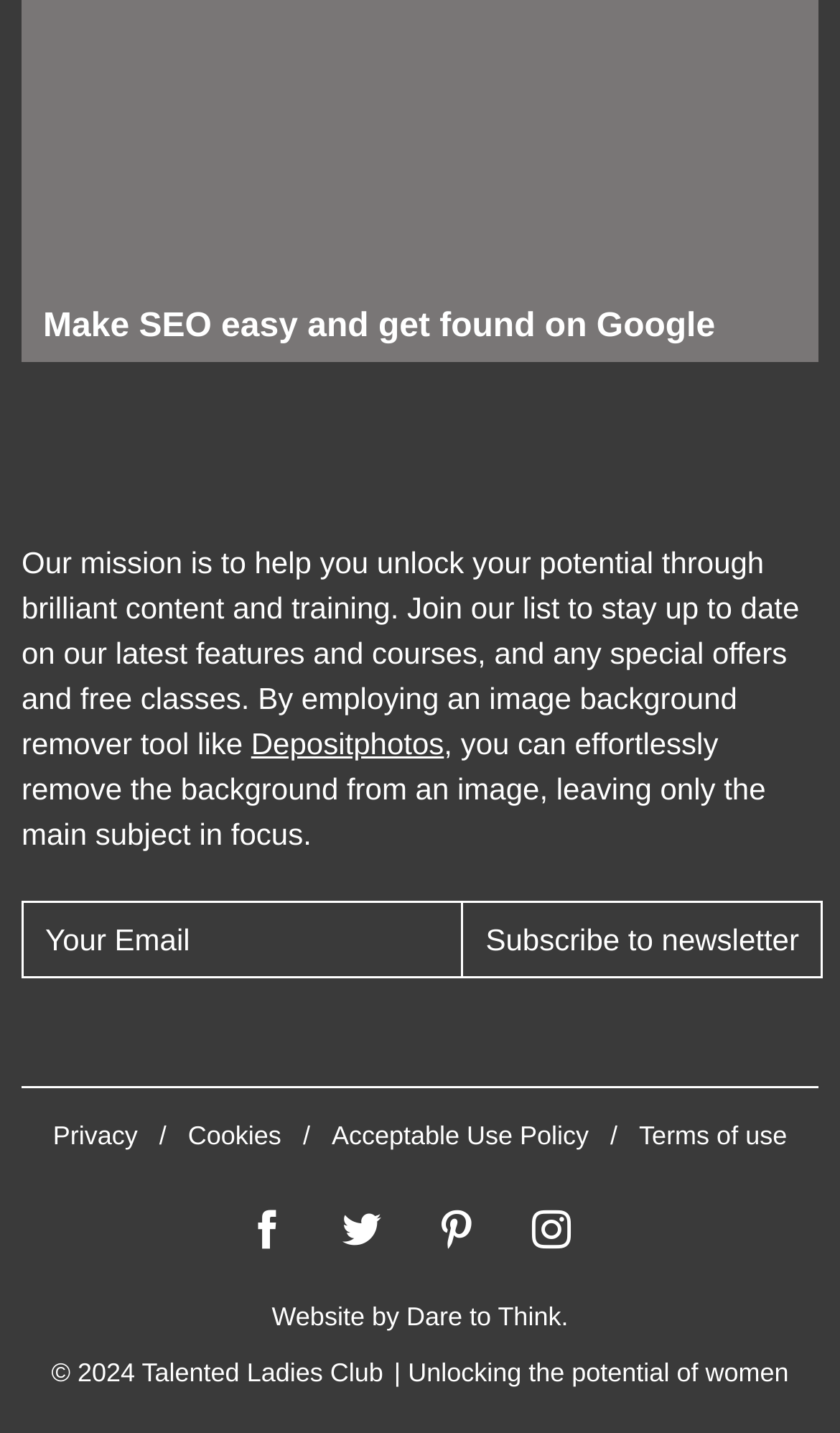How many social media links are there?
Could you please answer the question thoroughly and with as much detail as possible?

There are four social media links, represented by the icons '', '', '', and '', which are located in the LayoutTable element.